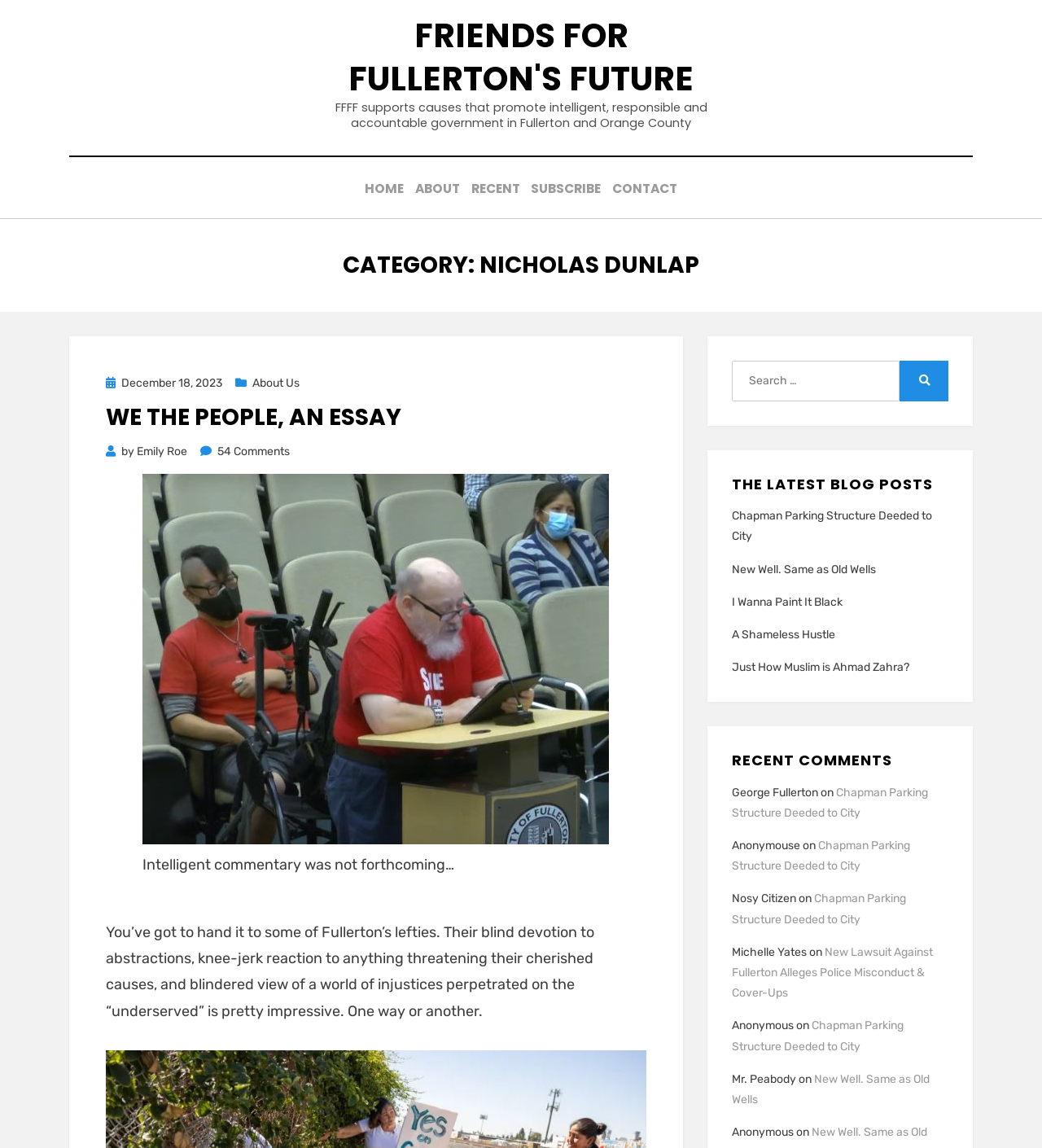Using the format (top-left x, top-left y, bottom-right x, bottom-right y), and given the element description, identify the bounding box coordinates within the screenshot: About Us

[0.226, 0.344, 0.288, 0.356]